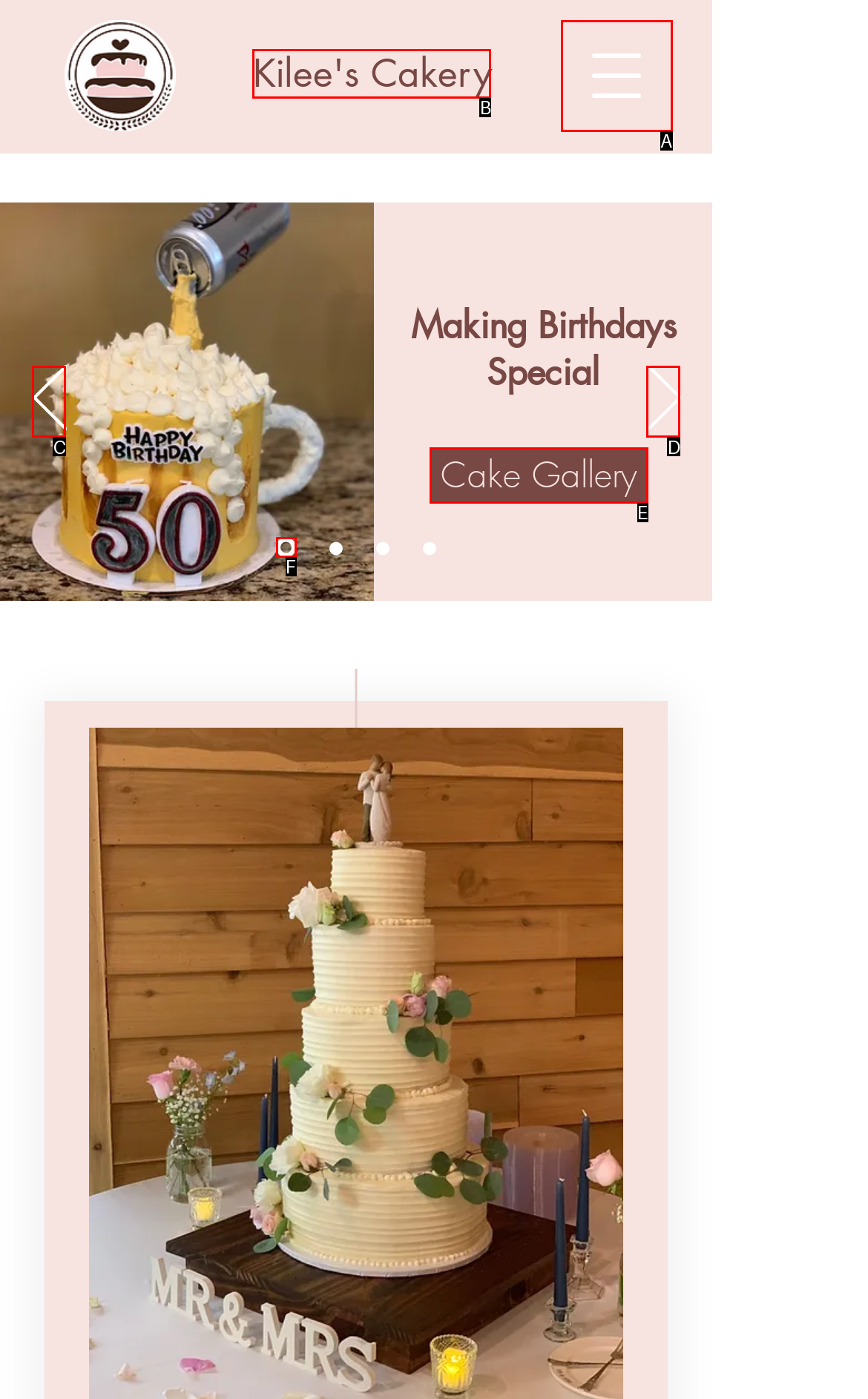From the given options, find the HTML element that fits the description: parent_node: Making Birthdays Special aria-label="Previous". Reply with the letter of the chosen element.

C